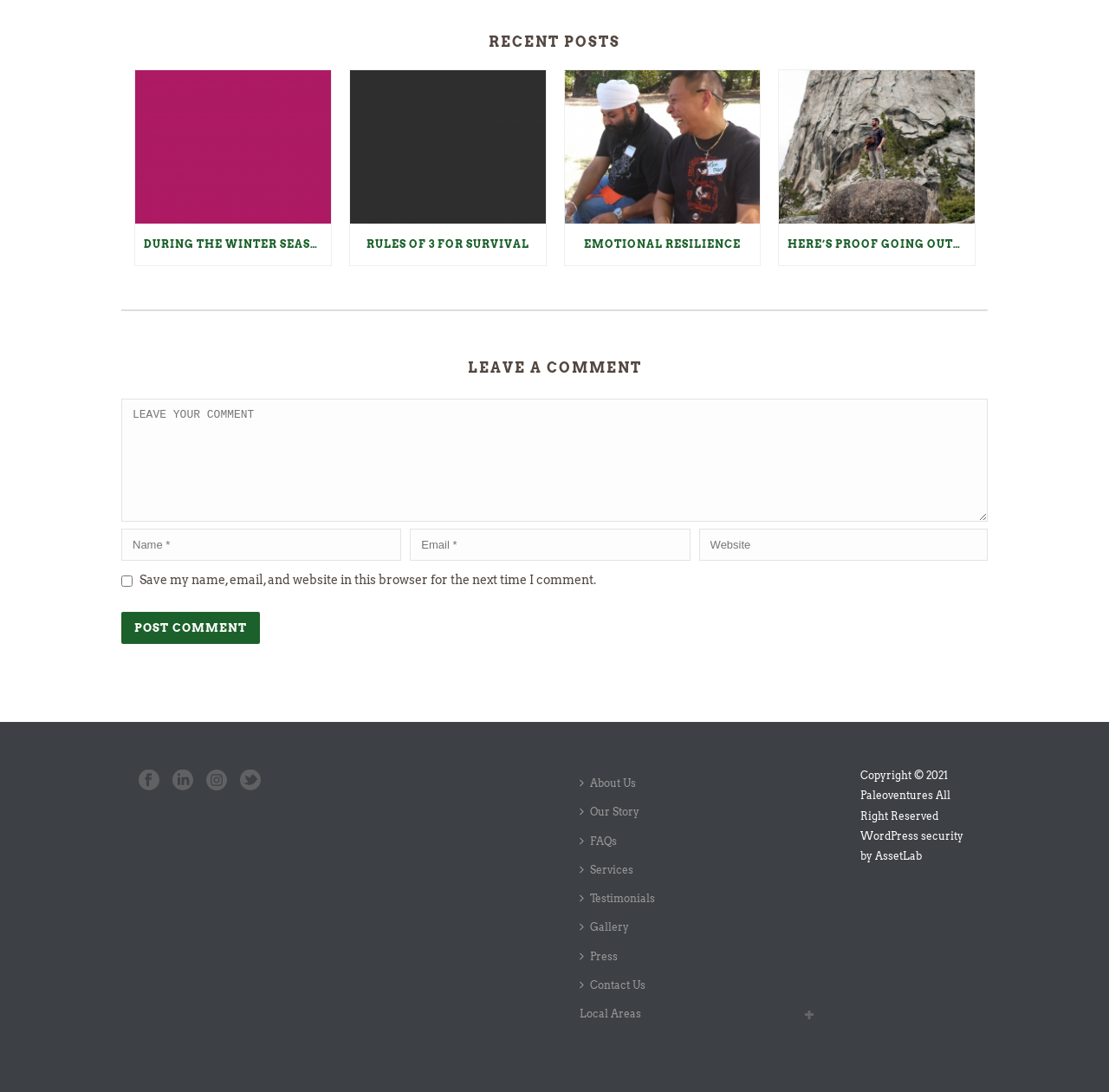How many social media platforms can you follow the website on?
Provide an in-depth and detailed explanation in response to the question.

The website provides links to follow it on four social media platforms, namely Facebook, LinkedIn, Instagram, and Twitter, which are located at the bottom of the webpage.